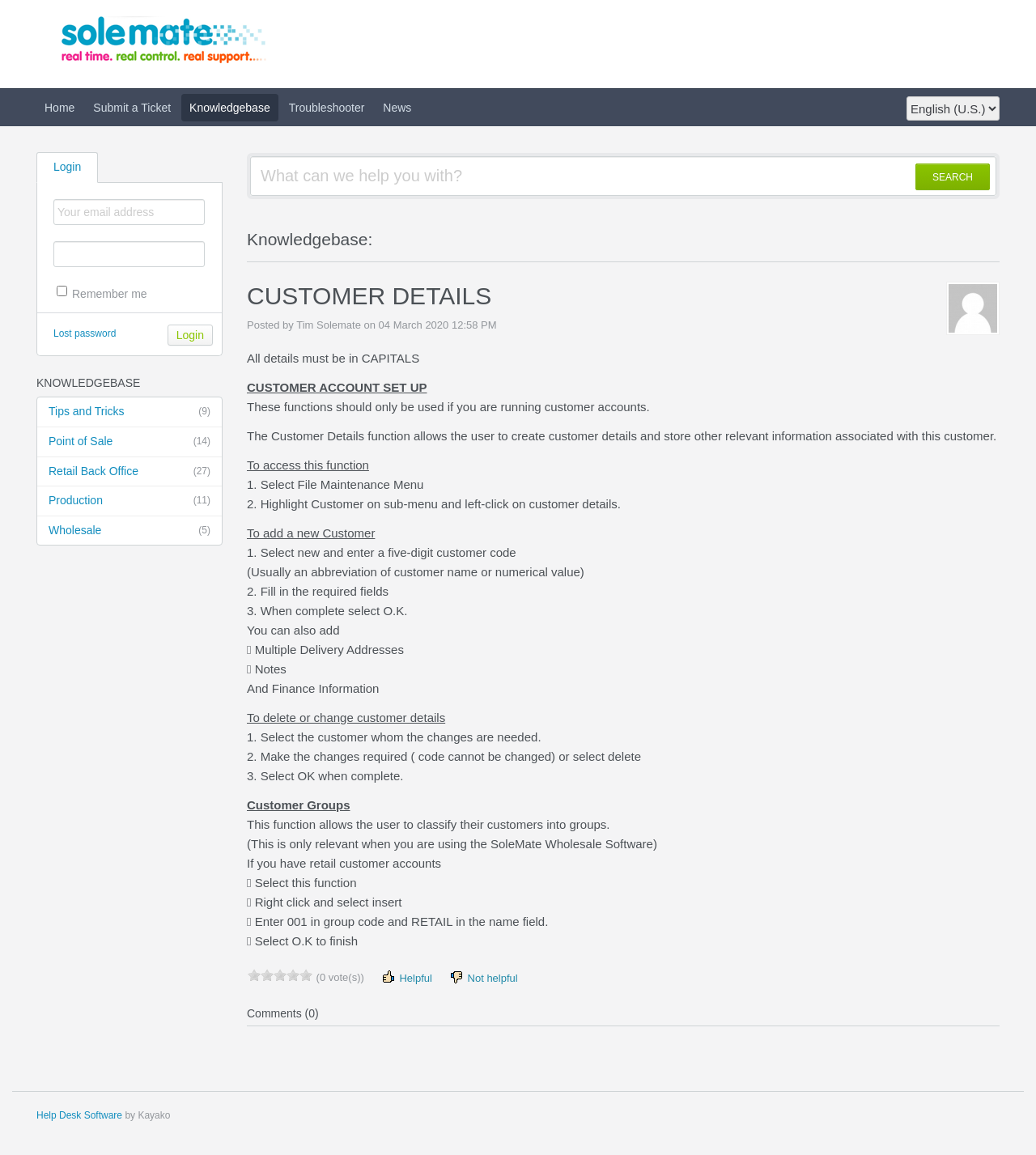Please answer the following question using a single word or phrase: 
What is the use of Customer Groups?

To classify customers into groups